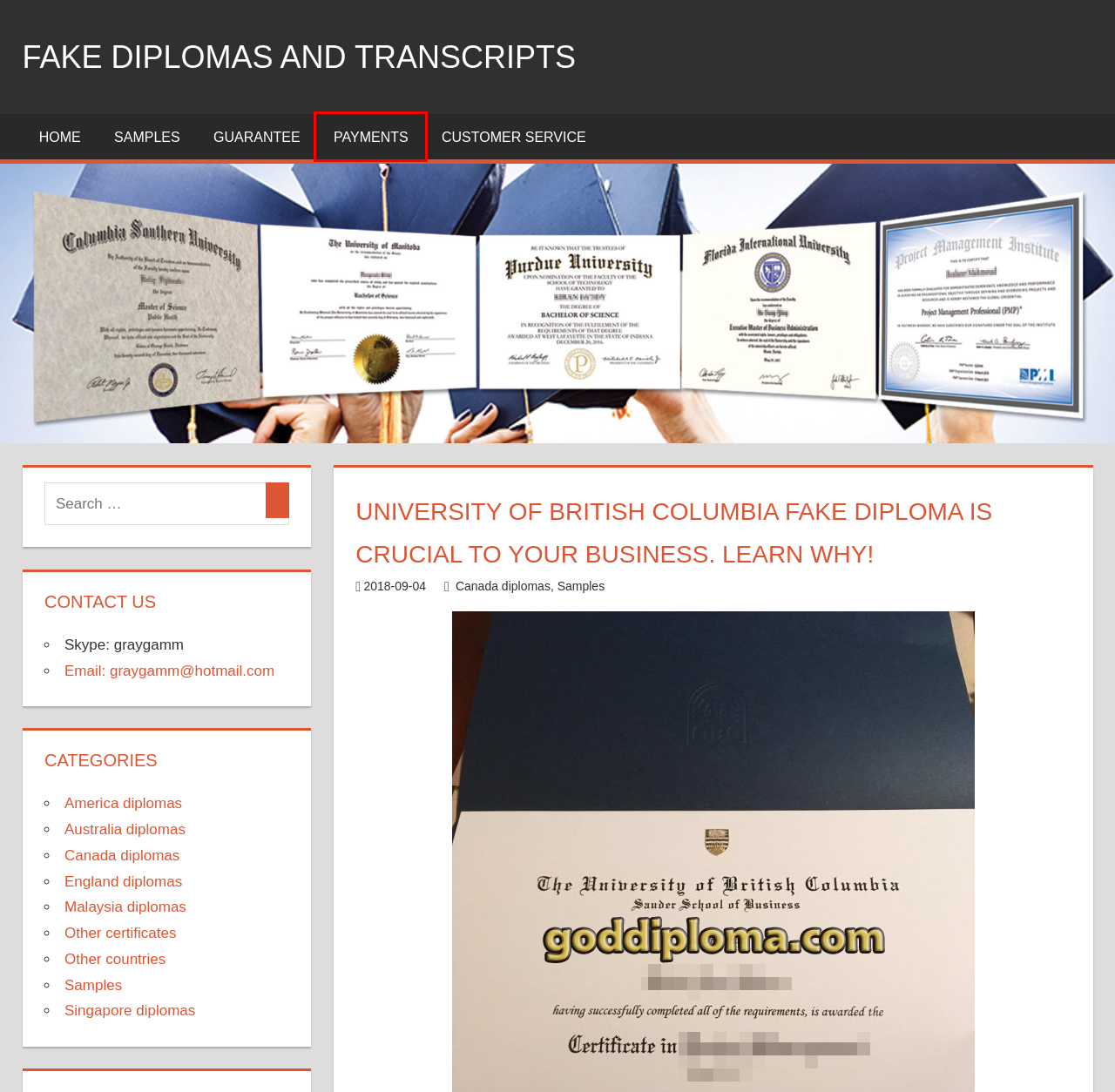You are looking at a webpage screenshot with a red bounding box around an element. Pick the description that best matches the new webpage after interacting with the element in the red bounding box. The possible descriptions are:
A. Payments
B. Australia diplomas | Fake diplomas and transcripts
C. Singapore diplomas | Fake diplomas and transcripts
D. America diplomas | Fake diplomas and transcripts
E. Samples | Fake diplomas and transcripts
F. Guarantee
G. Customer Service
H. Malaysia diplomas | Fake diplomas and transcripts

A